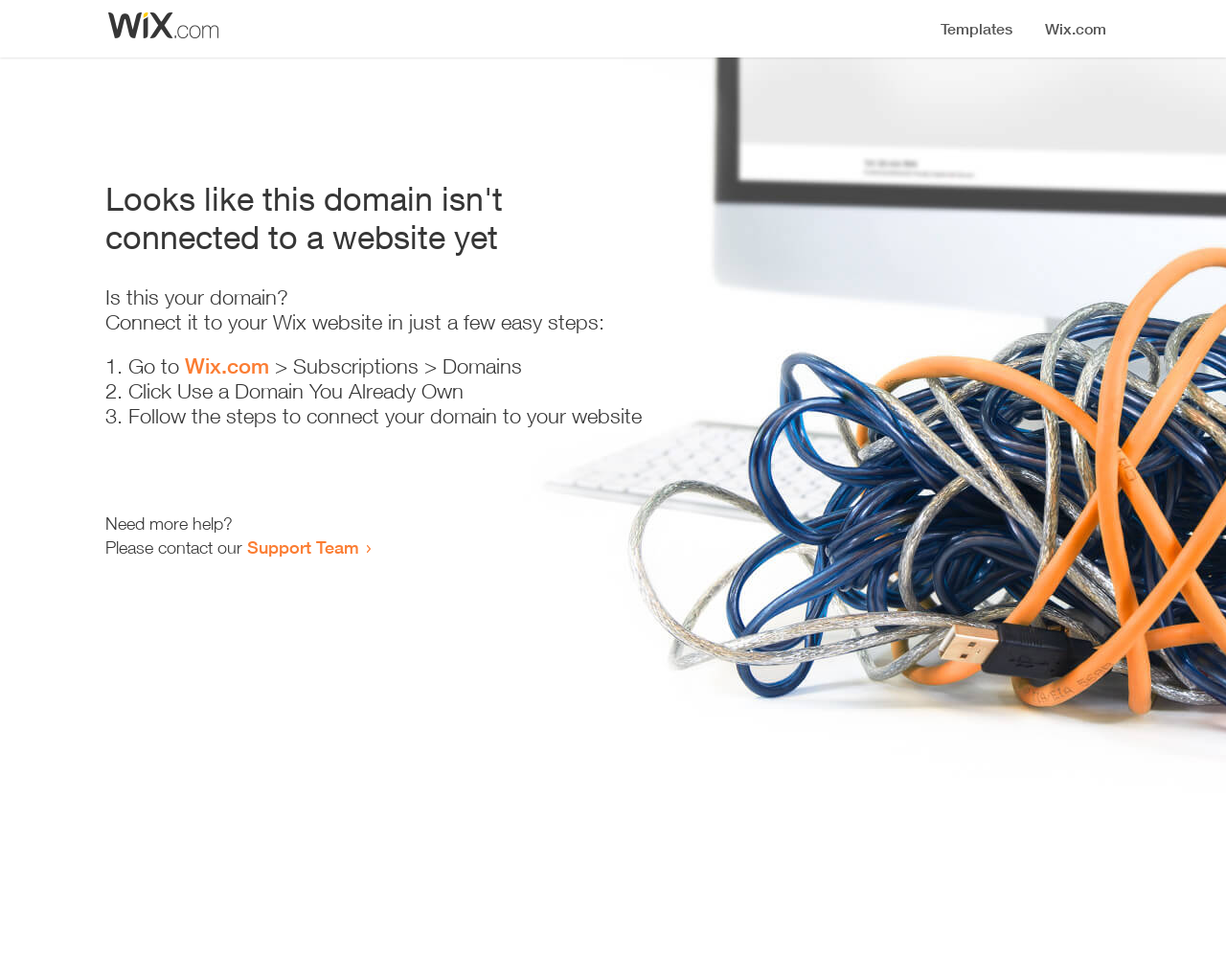Give a concise answer using one word or a phrase to the following question:
How many steps are required to connect the domain to a website?

3